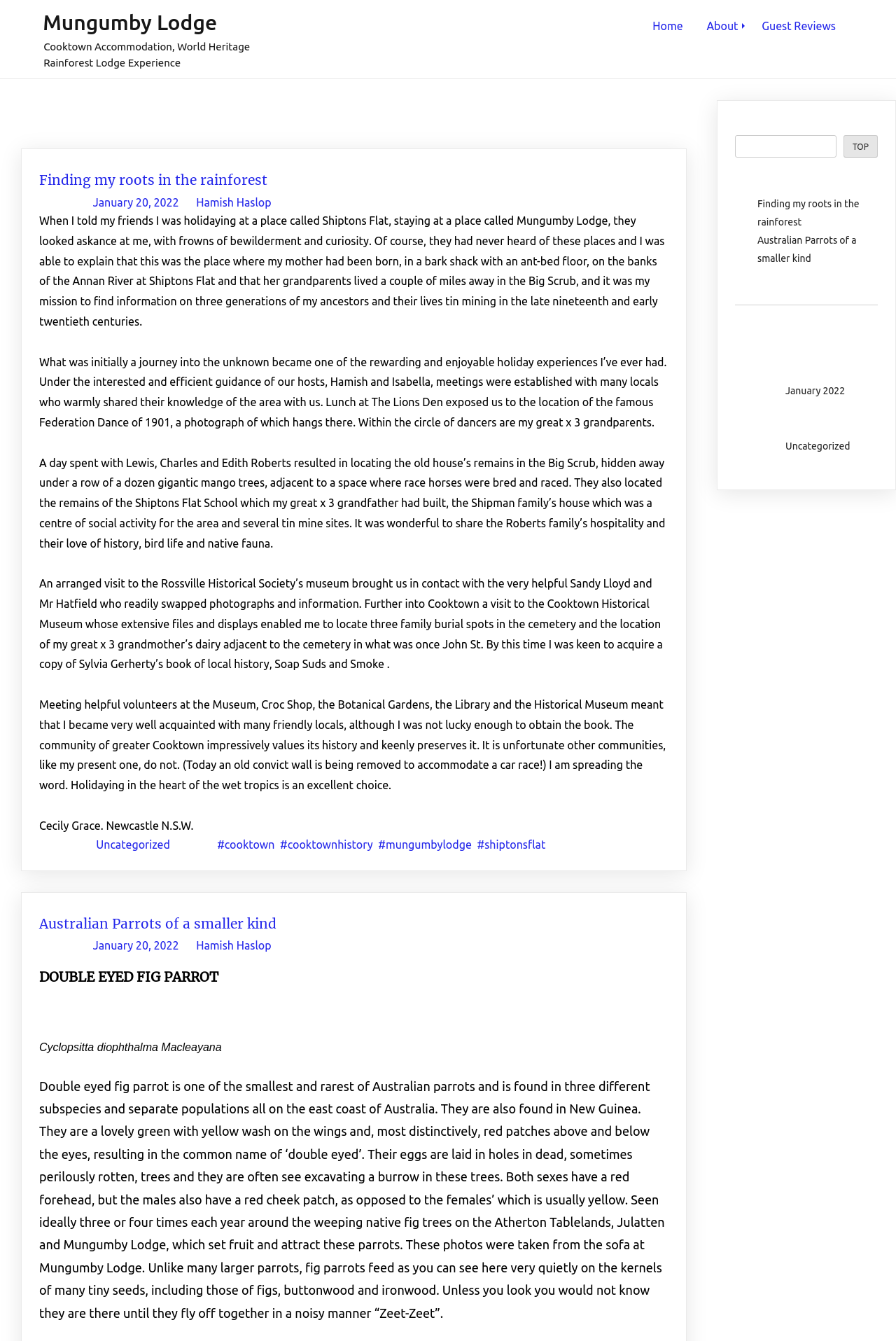Extract the bounding box coordinates for the UI element described as: "recovery".

None